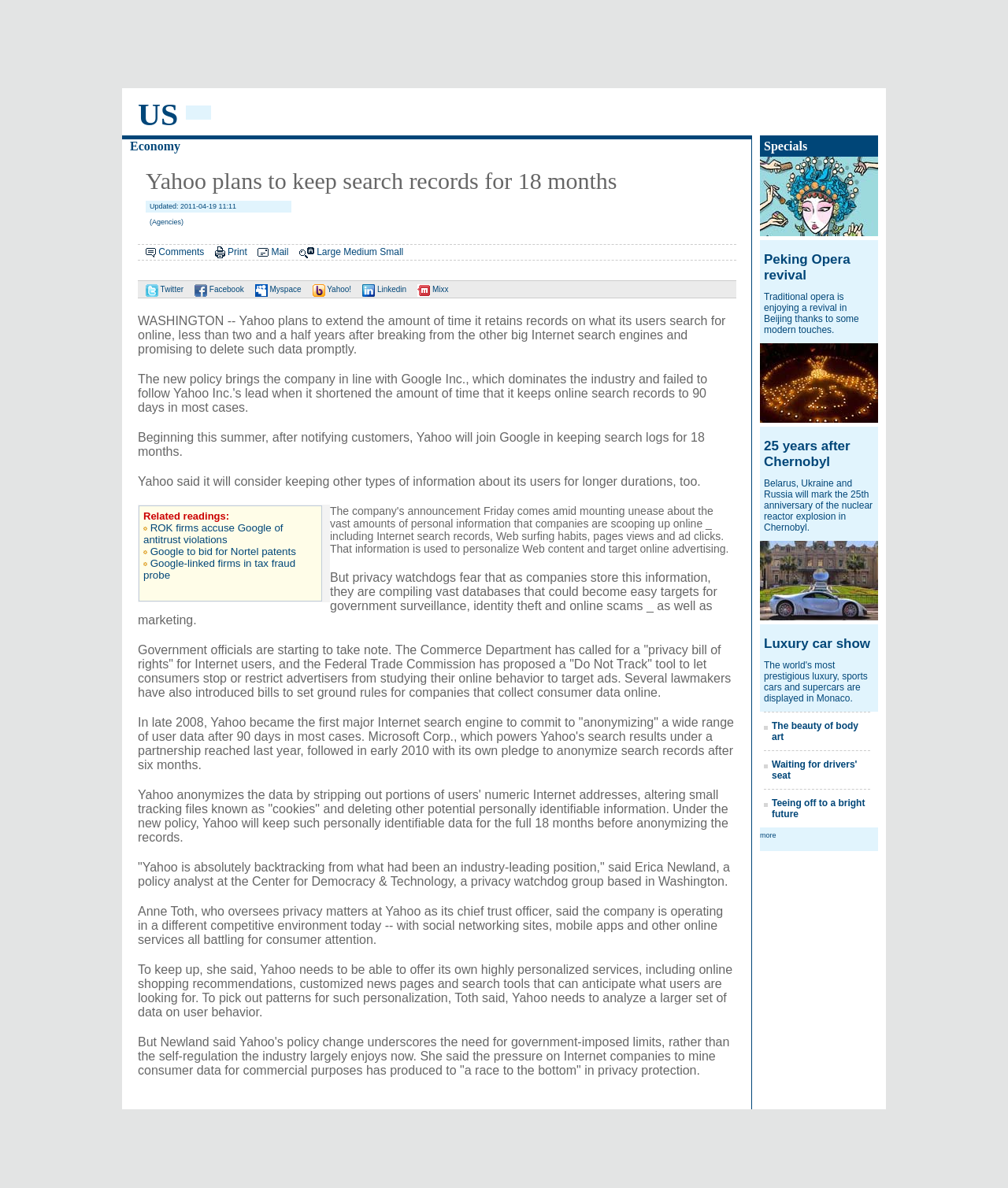How long did Microsoft Corp. pledge to anonymize search records?
Answer the question using a single word or phrase, according to the image.

Six months